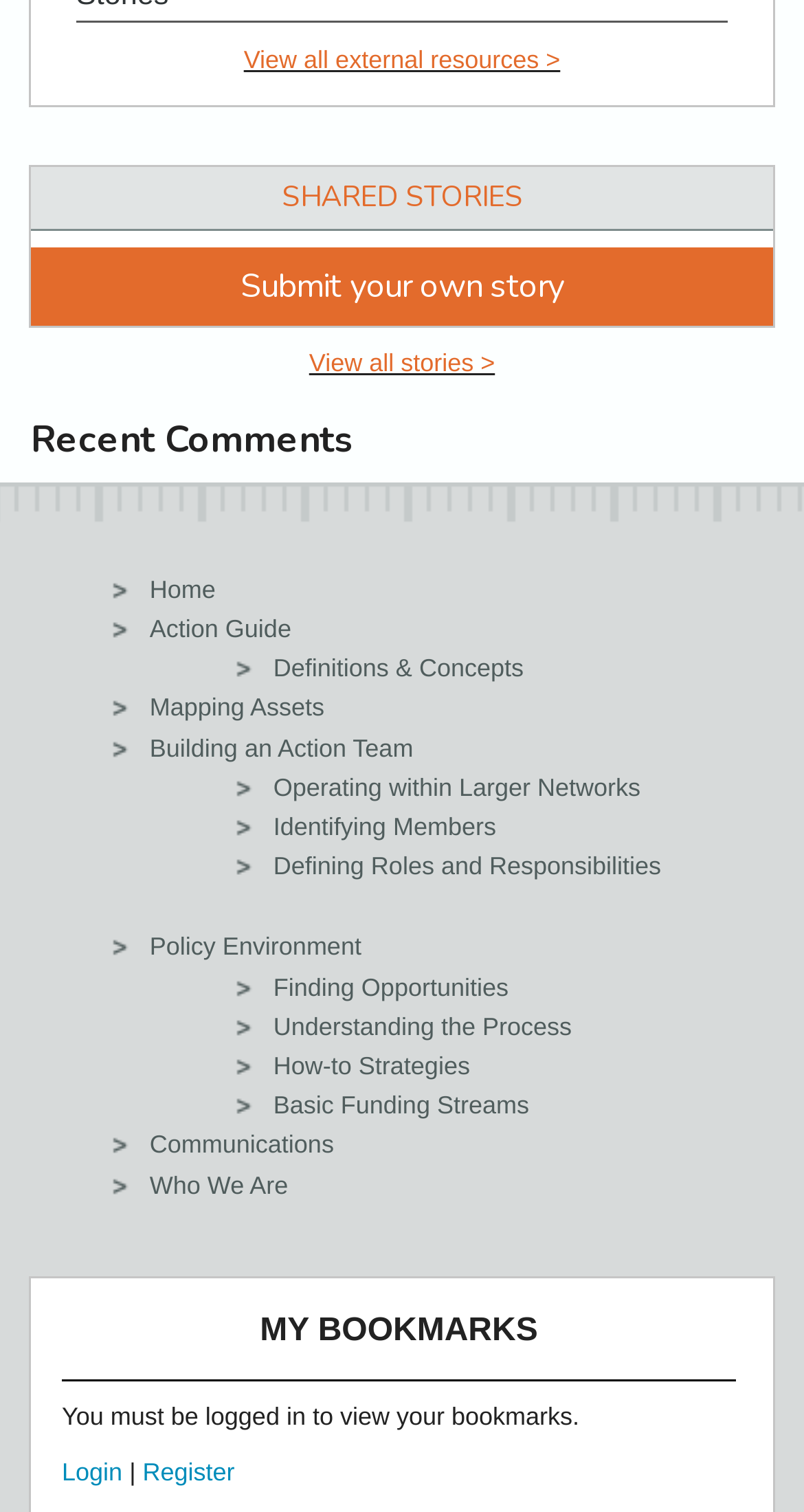Answer the question below in one word or phrase:
What is the last item in the main navigation menu?

Who We Are